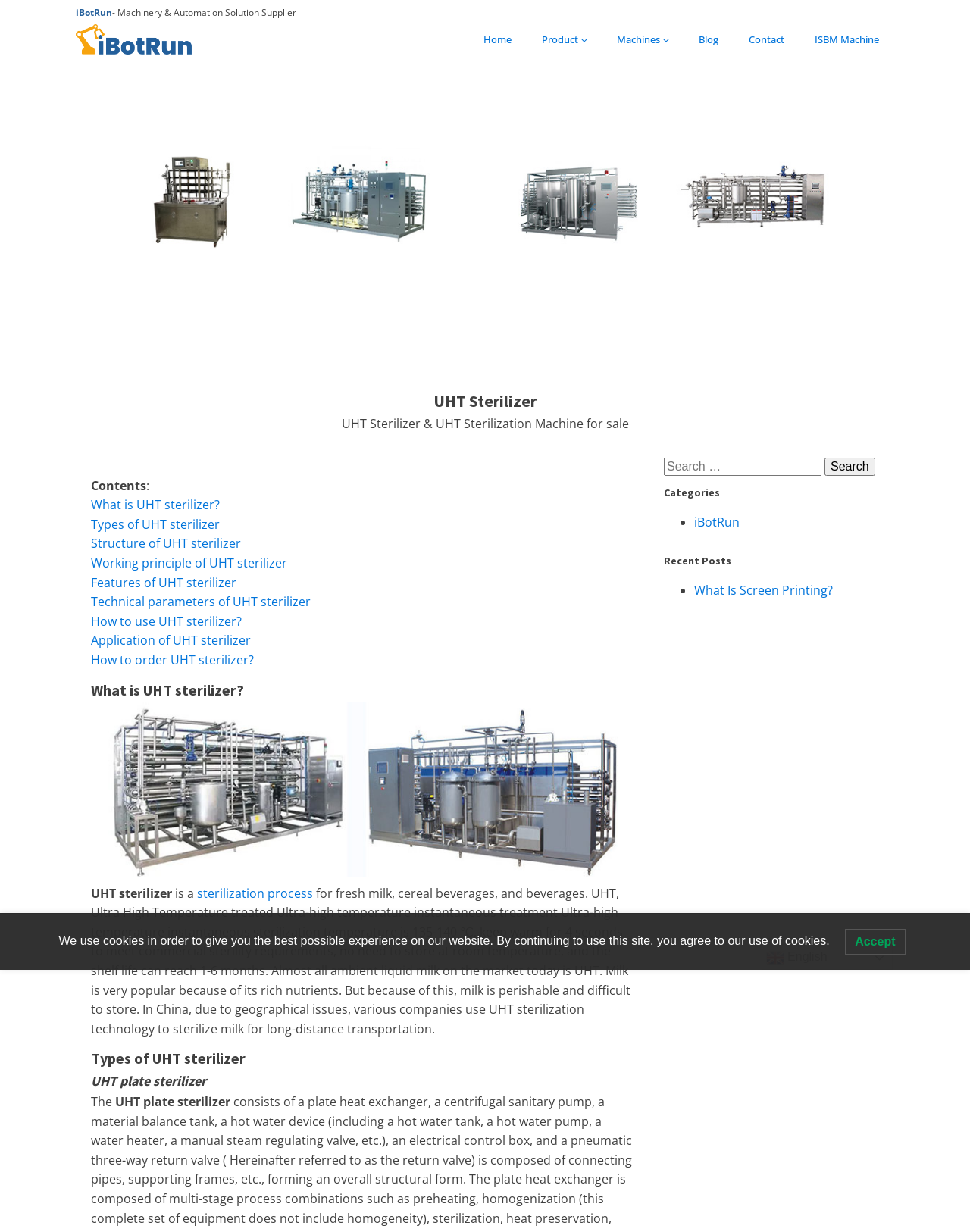Determine the bounding box coordinates for the clickable element to execute this instruction: "View 'Recent Posts'". Provide the coordinates as four float numbers between 0 and 1, i.e., [left, top, right, bottom].

[0.684, 0.448, 0.906, 0.462]